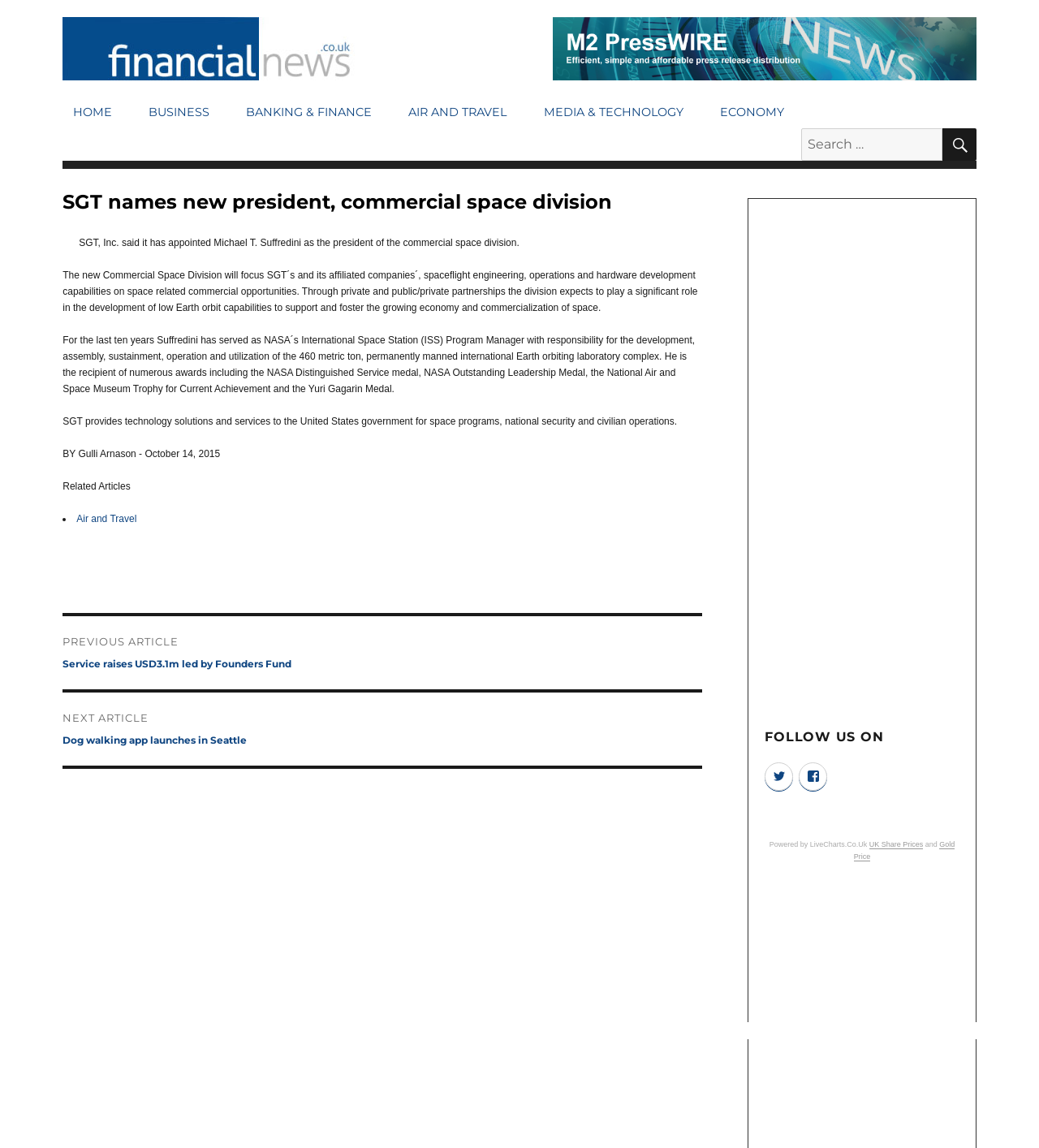Please reply to the following question using a single word or phrase: 
What is the topic of the article?

Space